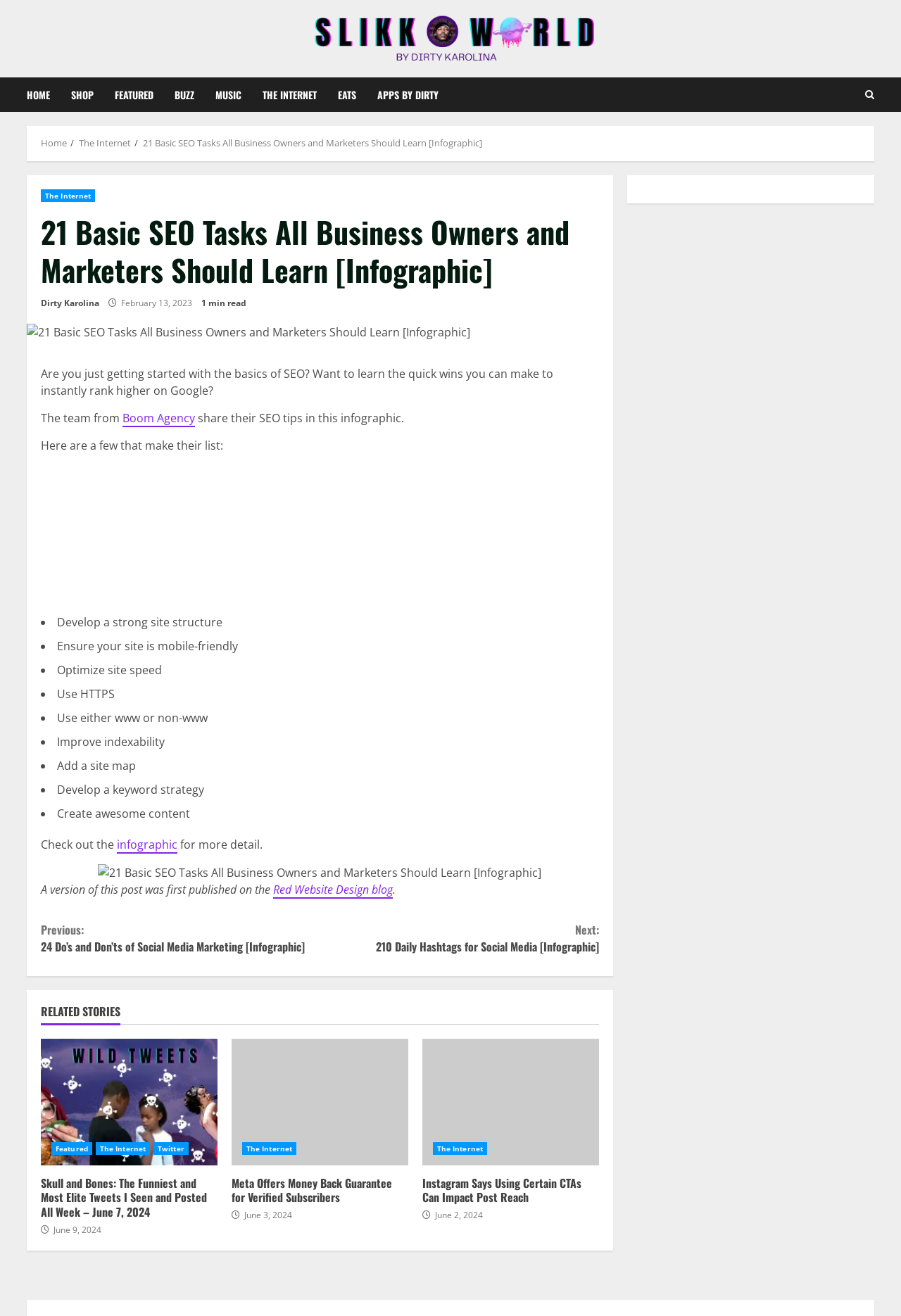How many SEO tasks are listed in the infographic?
Analyze the screenshot and provide a detailed answer to the question.

The number of SEO tasks listed in the infographic is 21, which can be inferred from the title '21 Basic SEO Tasks All Business Owners and Marketers Should Learn [Infographic]' and the content of the webpage.